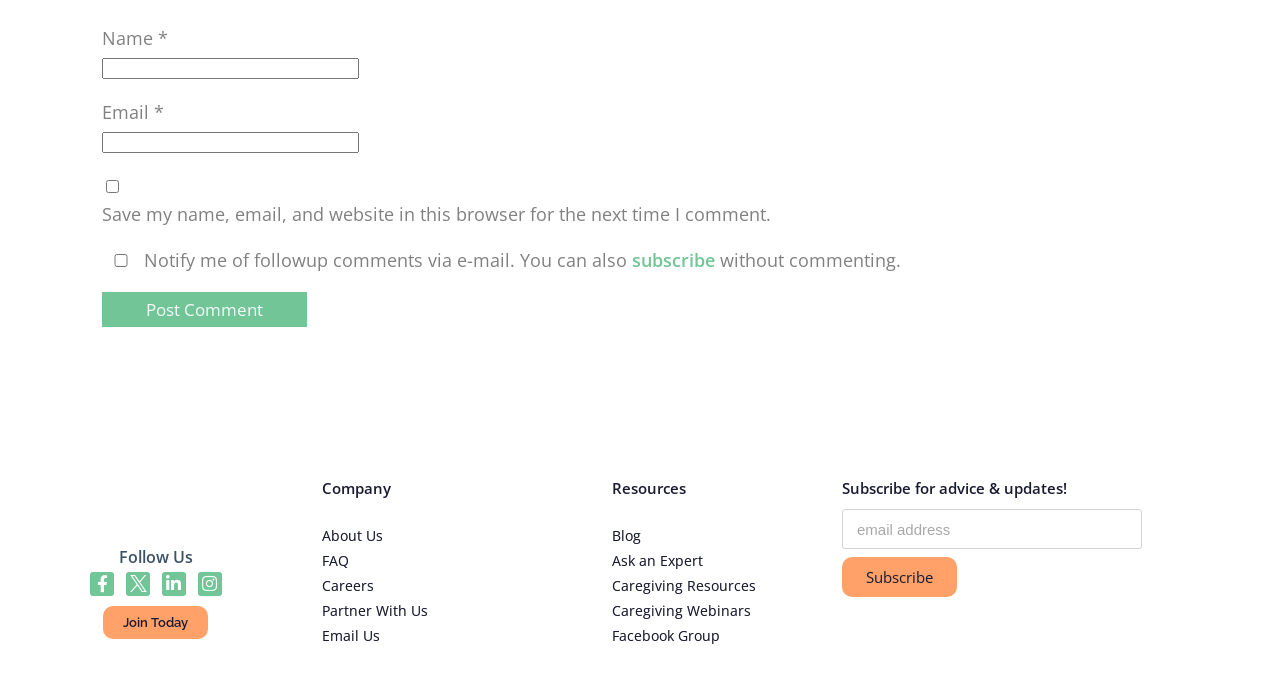How many sections are there in the webpage?
Based on the screenshot, give a detailed explanation to answer the question.

There are three sections in the webpage, namely 'Company', 'Resources', and 'Subscribe for advice & updates!' which are indicated by the heading elements with OCR text 'Company', 'Resources', and 'Subscribe for advice & updates!' respectively, and their corresponding bounding box coordinates.